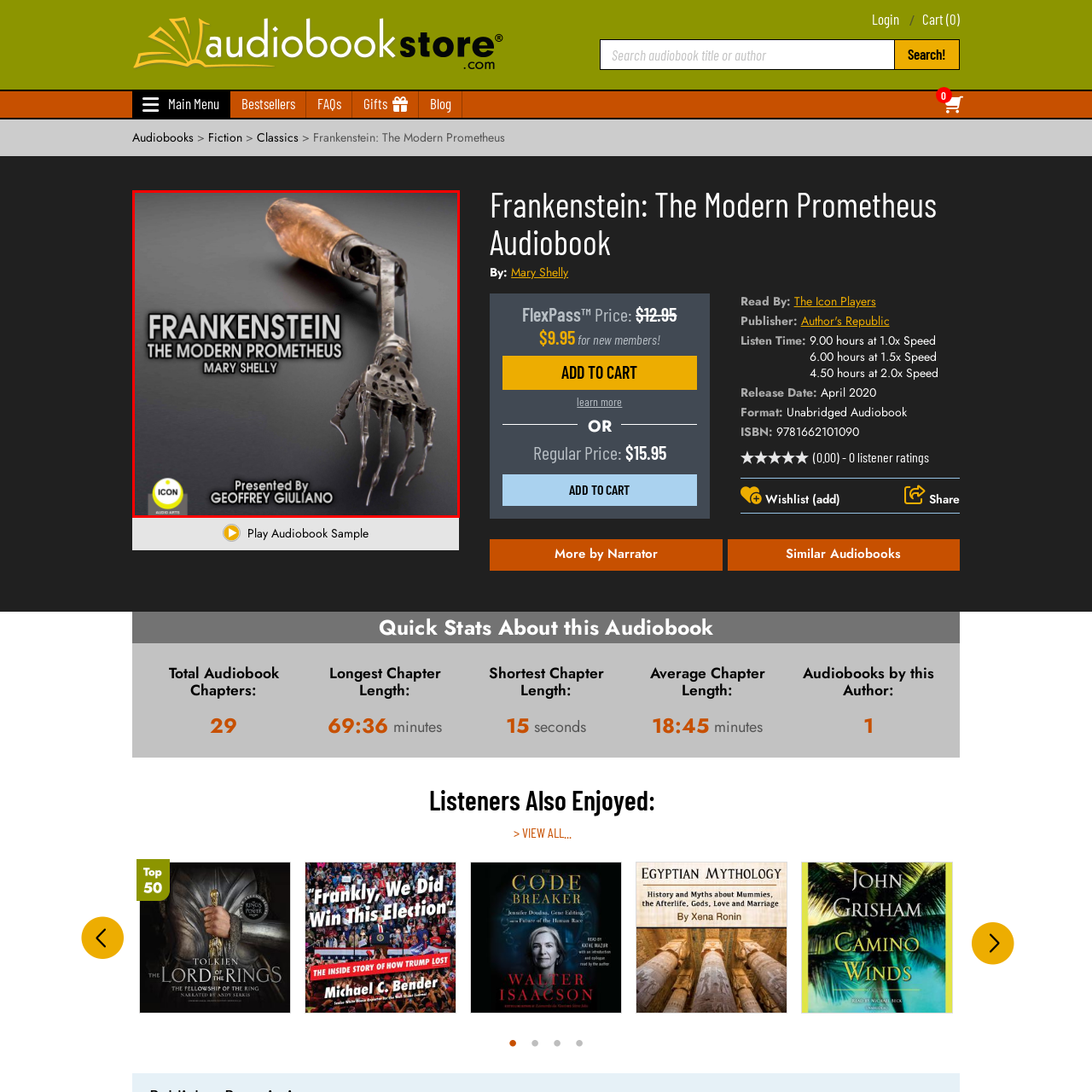Please look at the image highlighted by the red box, Who is the narrator of this audiobook version?
 Provide your answer using a single word or phrase.

GEOFFREY GIULIANO